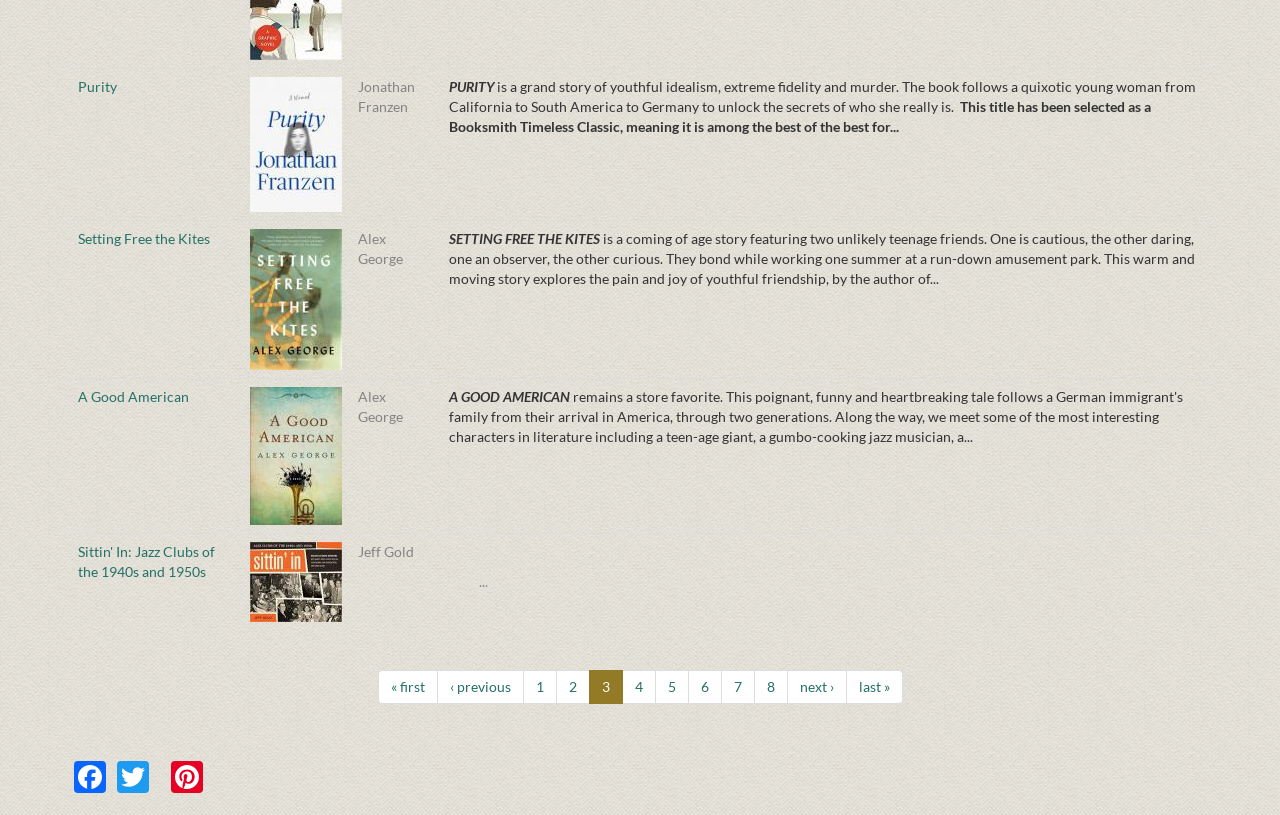Determine the bounding box coordinates of the target area to click to execute the following instruction: "Click on the link to view book details of A Good American."

[0.061, 0.476, 0.148, 0.497]